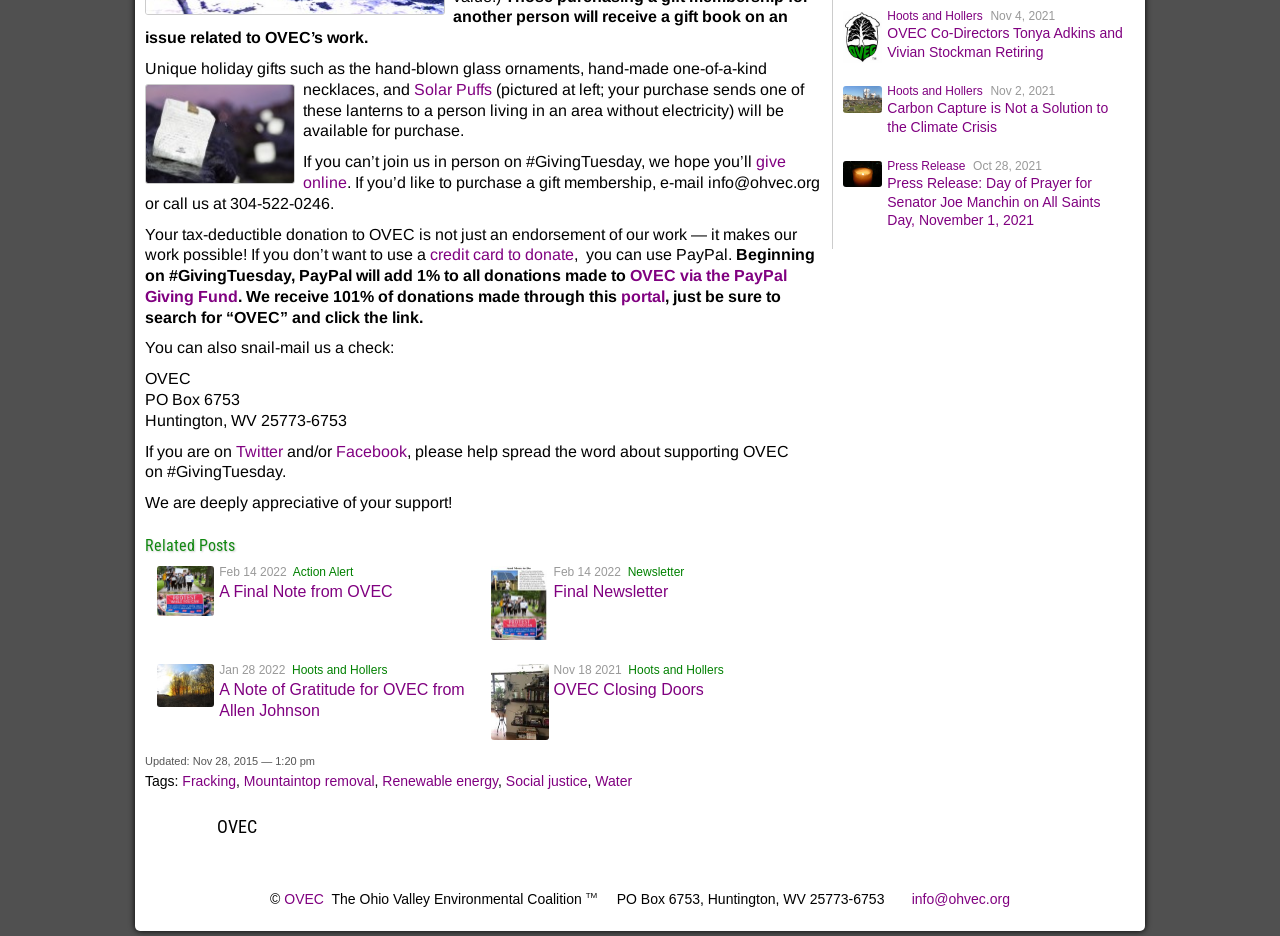Please determine the bounding box coordinates for the UI element described here. Use the format (top-left x, top-left y, bottom-right x, bottom-right y) with values bounded between 0 and 1: Water

[0.465, 0.826, 0.494, 0.843]